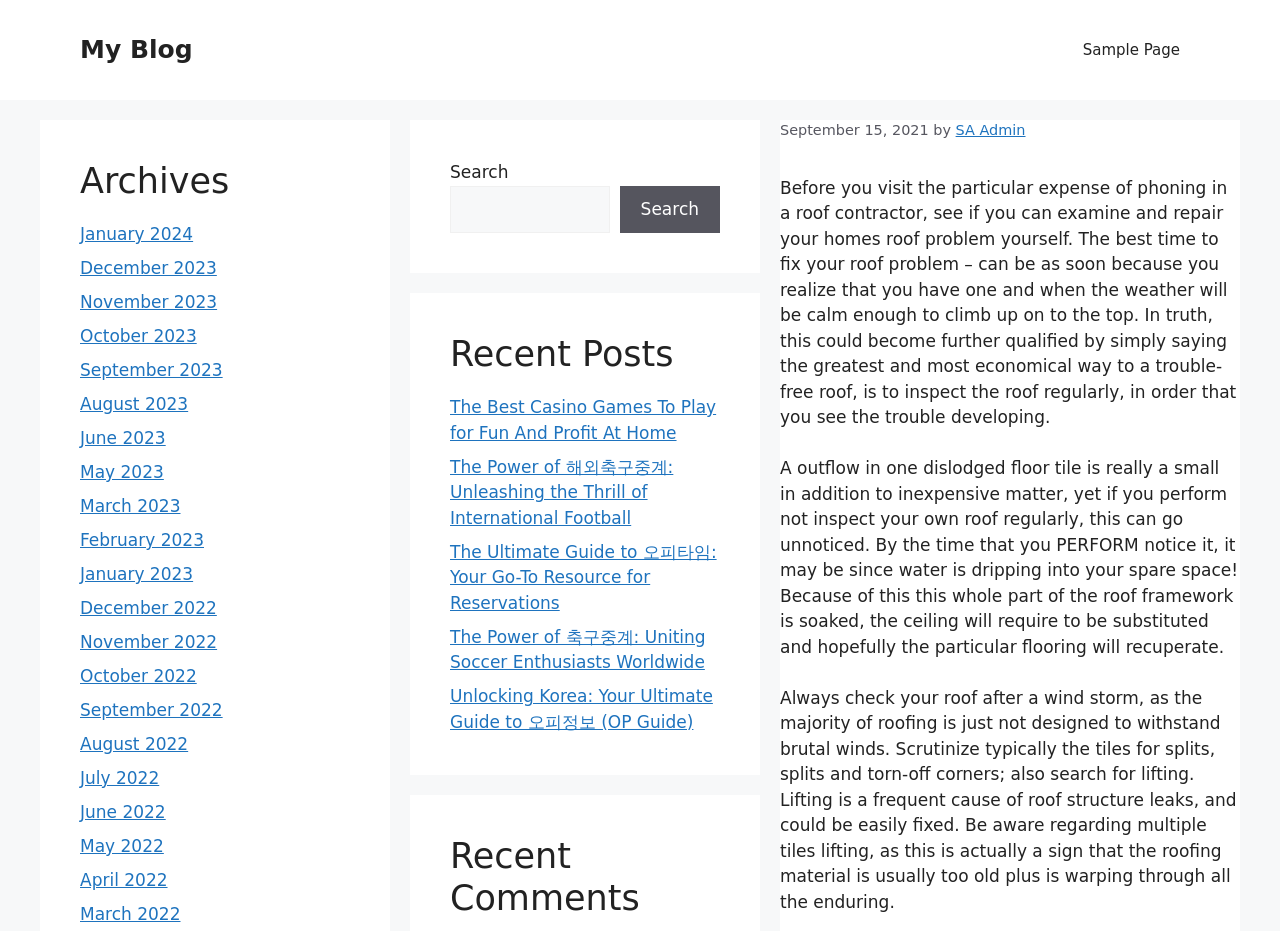Can you specify the bounding box coordinates of the area that needs to be clicked to fulfill the following instruction: "Click on the 'September 2023' archive"?

[0.062, 0.387, 0.174, 0.408]